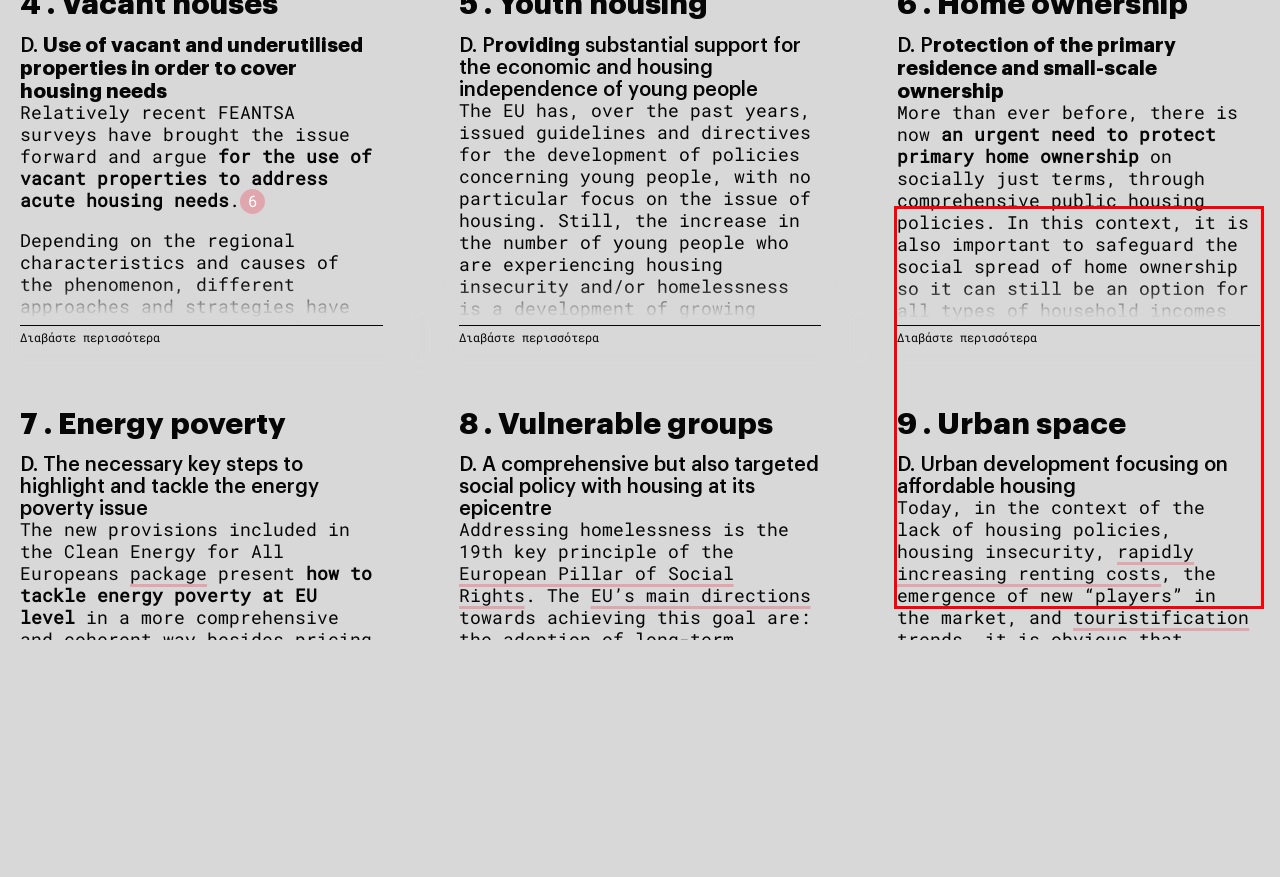Observe the screenshot of the webpage, locate the red bounding box, and extract the text content within it.

Alongside the halt that should be put on the various types of institutional facilitation of housing commercialisation, there is an urgent need for a comprehensive and decisive protection of the right to housing, through a number of possible interventions and tools such as, indicatively, the institutional protection of primary residence, the containment of rents, the subsidisation of rental housing, the production and allocation of social housing, the regulation of the short-term rental market, etc.